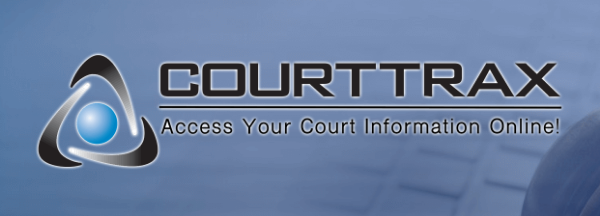Describe in detail everything you see in the image.

The image features the logo of CourtTrax, displayed prominently with a sleek and modern design. The brand name "COURTTRAX" is rendered in bold, uppercase letters, symbolizing strength and reliability. Below the name, a tagline reads, "Access Your Court Information Online!", emphasizing the service's focus on providing easy access to court data. The logo incorporates a stylized triangular shape with a blue orb at its center, suggesting technology and innovation. The background features a soft gradient, creating a professional and inviting atmosphere, which aligns with CourtTrax’s mission of delivering real-time court information efficiently.